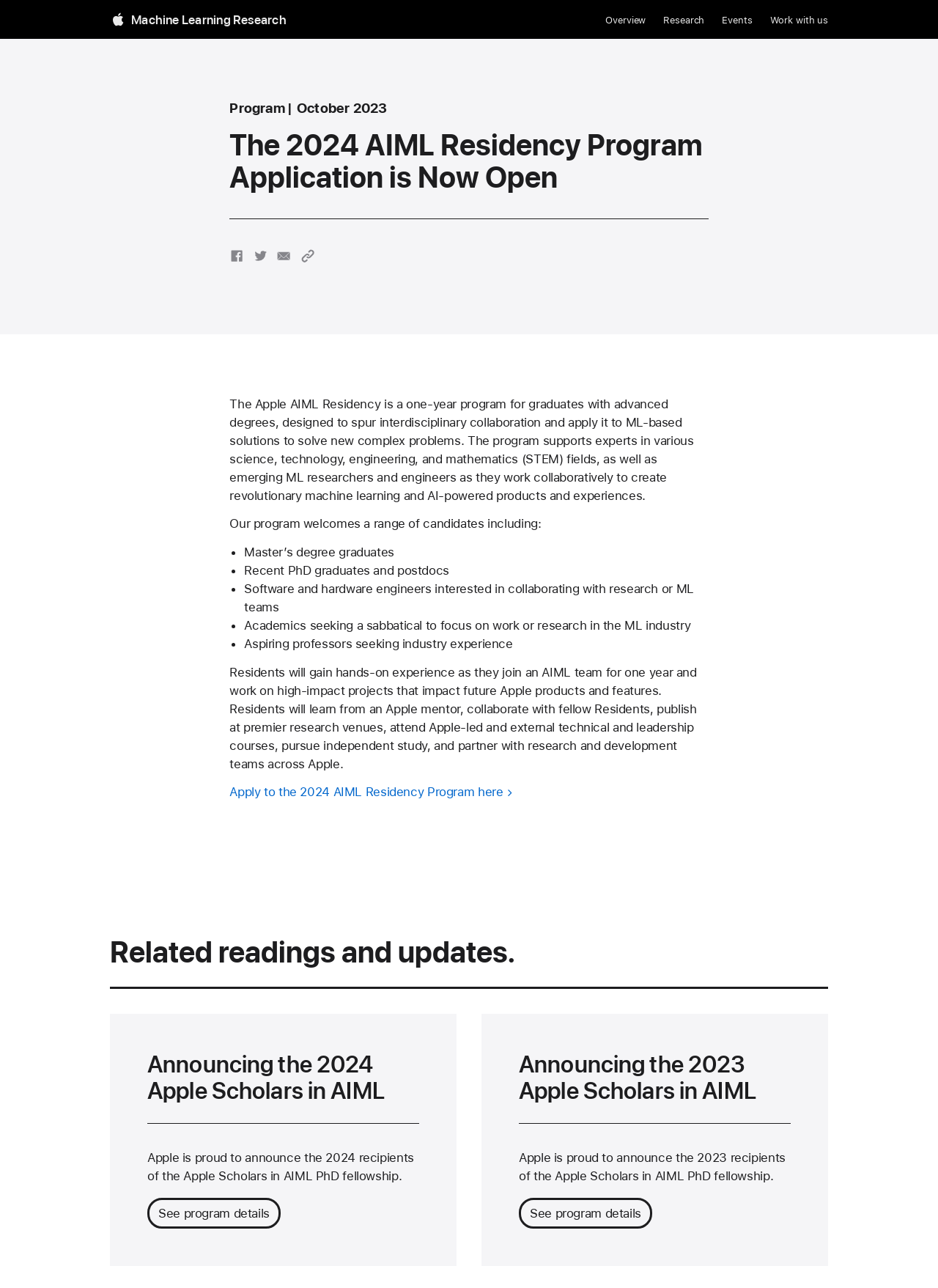Using the information in the image, could you please answer the following question in detail:
What is the Apple AIML Residency program?

Based on the webpage, the Apple AIML Residency is a one-year program for graduates with advanced degrees, designed to spur interdisciplinary collaboration and apply it to ML-based solutions to solve new complex problems.